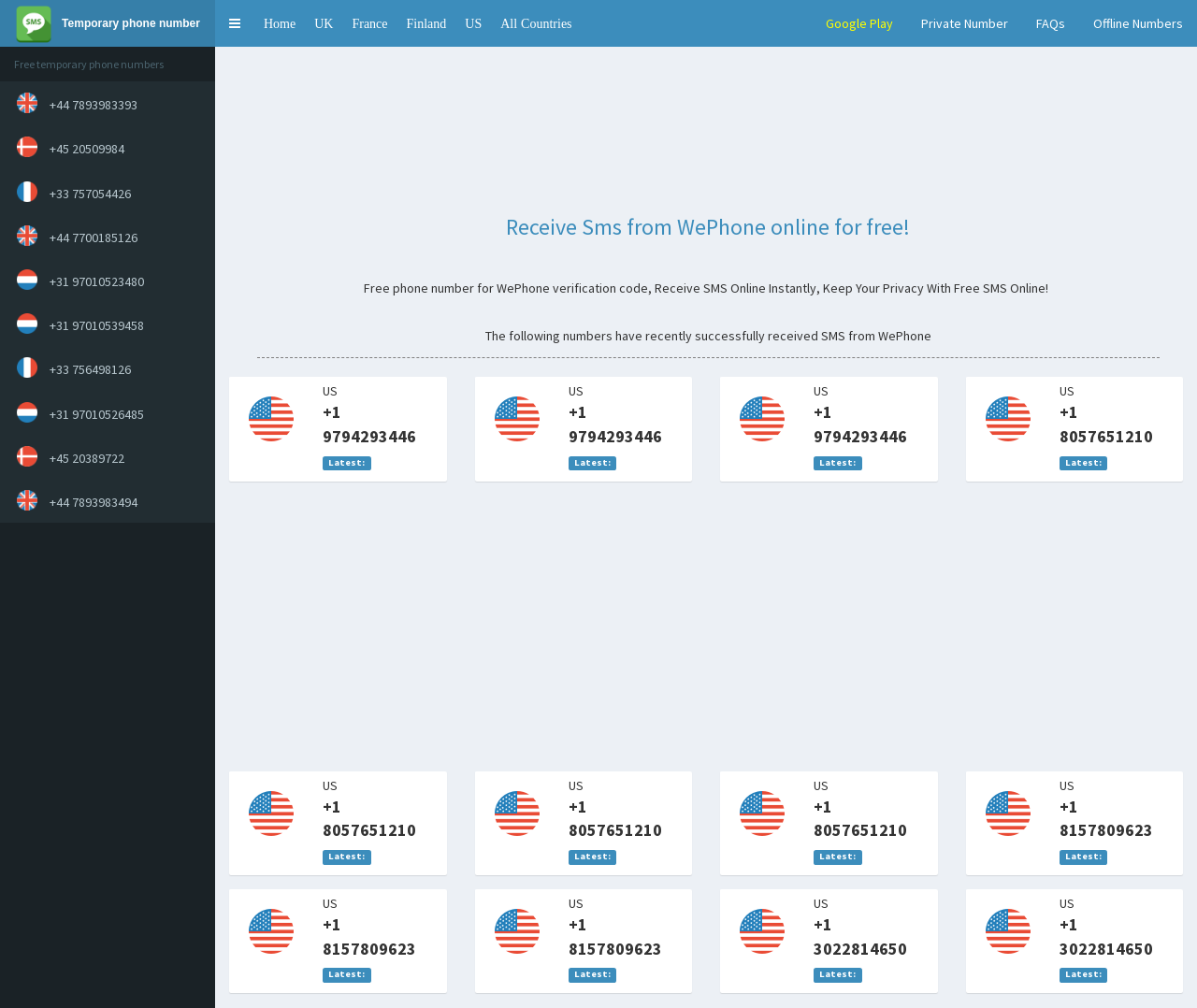Determine the bounding box coordinates of the element's region needed to click to follow the instruction: "View FAQs". Provide these coordinates as four float numbers between 0 and 1, formatted as [left, top, right, bottom].

[0.854, 0.0, 0.902, 0.046]